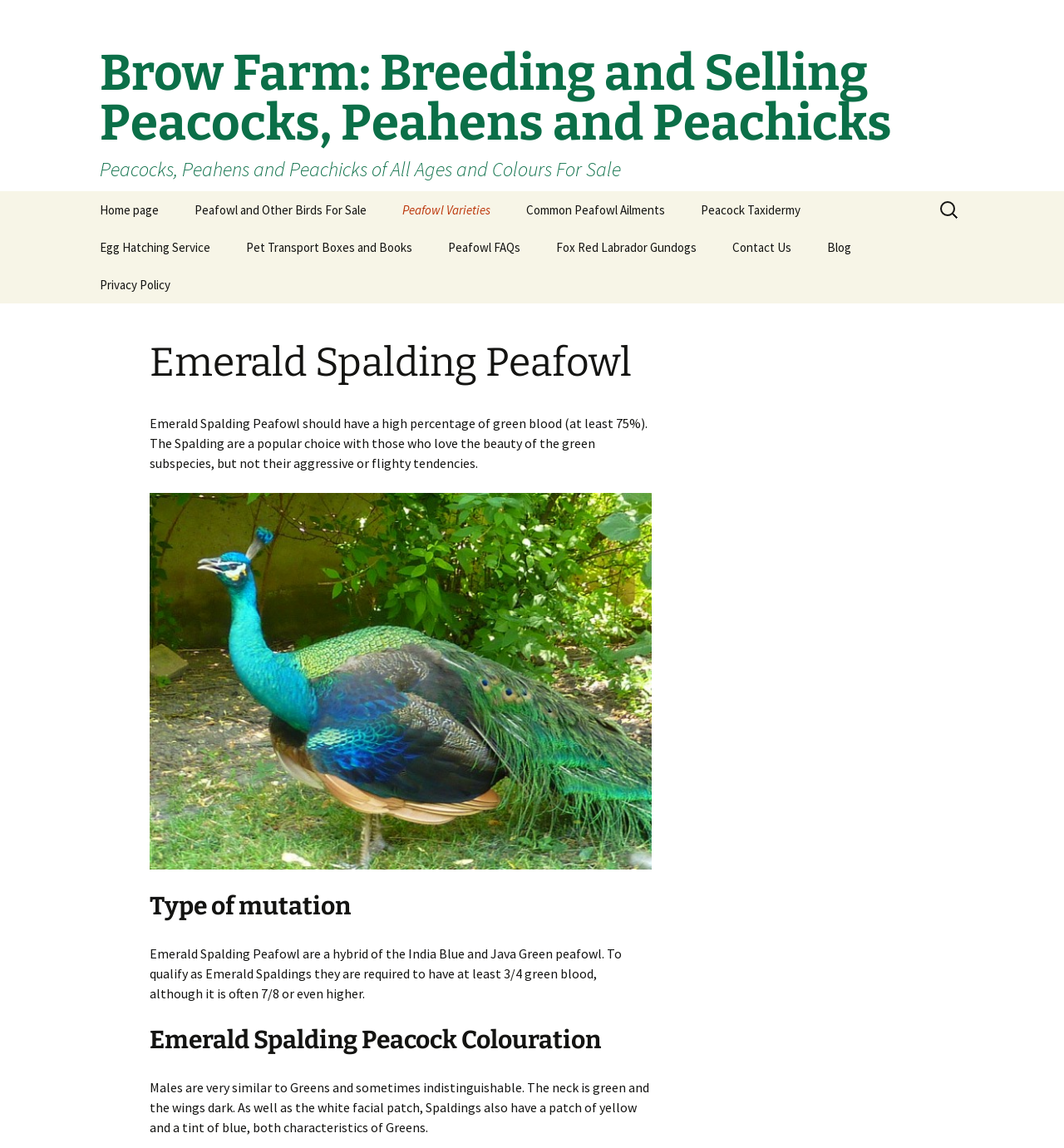Give a detailed account of the webpage.

This webpage is about Brow Farm, a breeder and seller of peacocks, peahens, and peachicks. At the top of the page, there is a heading that reads "Brow Farm: Breeding and Selling Peacocks, Peahens and Peachicks" followed by a subheading "Peacocks, Peahens and Peachicks of All Ages and Colours For Sale". Below this, there are several links to different sections of the website, including the home page, peafowl and other birds for sale, and a link to skip to the content.

On the left side of the page, there is a navigation menu with links to various topics related to peafowl, such as peafowl varieties, common peafowl ailments, and peacock taxidermy. There are also links to external services like egg hatching and pet transport boxes.

The main content of the page is about Emerald Spalding Peafowl, a genetic mix of Indian Blue and Java Green Peafowl. There is a heading that reads "Emerald Spalding Peafowl" followed by a paragraph of text that describes the characteristics of this breed. Below this, there is an image of an Emerald Spalding Peafowl, and further down, there are additional headings and paragraphs that provide more information about the type of mutation, colouration, and other characteristics of this breed.

At the bottom of the page, there are more links to other sections of the website, including a blog, contact us, and privacy policy. There is also a search bar that allows users to search for specific topics on the website.